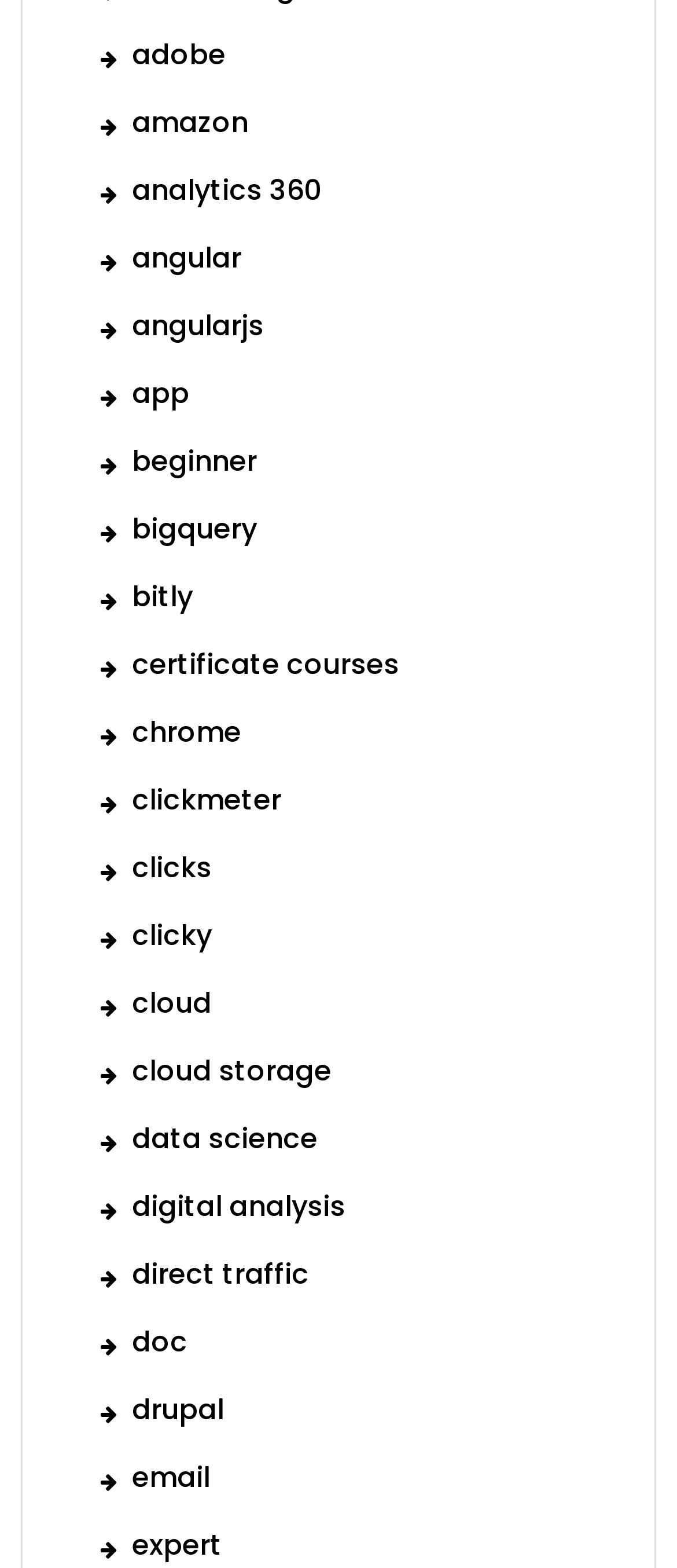Please determine the bounding box coordinates of the clickable area required to carry out the following instruction: "learn about data science". The coordinates must be four float numbers between 0 and 1, represented as [left, top, right, bottom].

[0.149, 0.705, 0.469, 0.748]